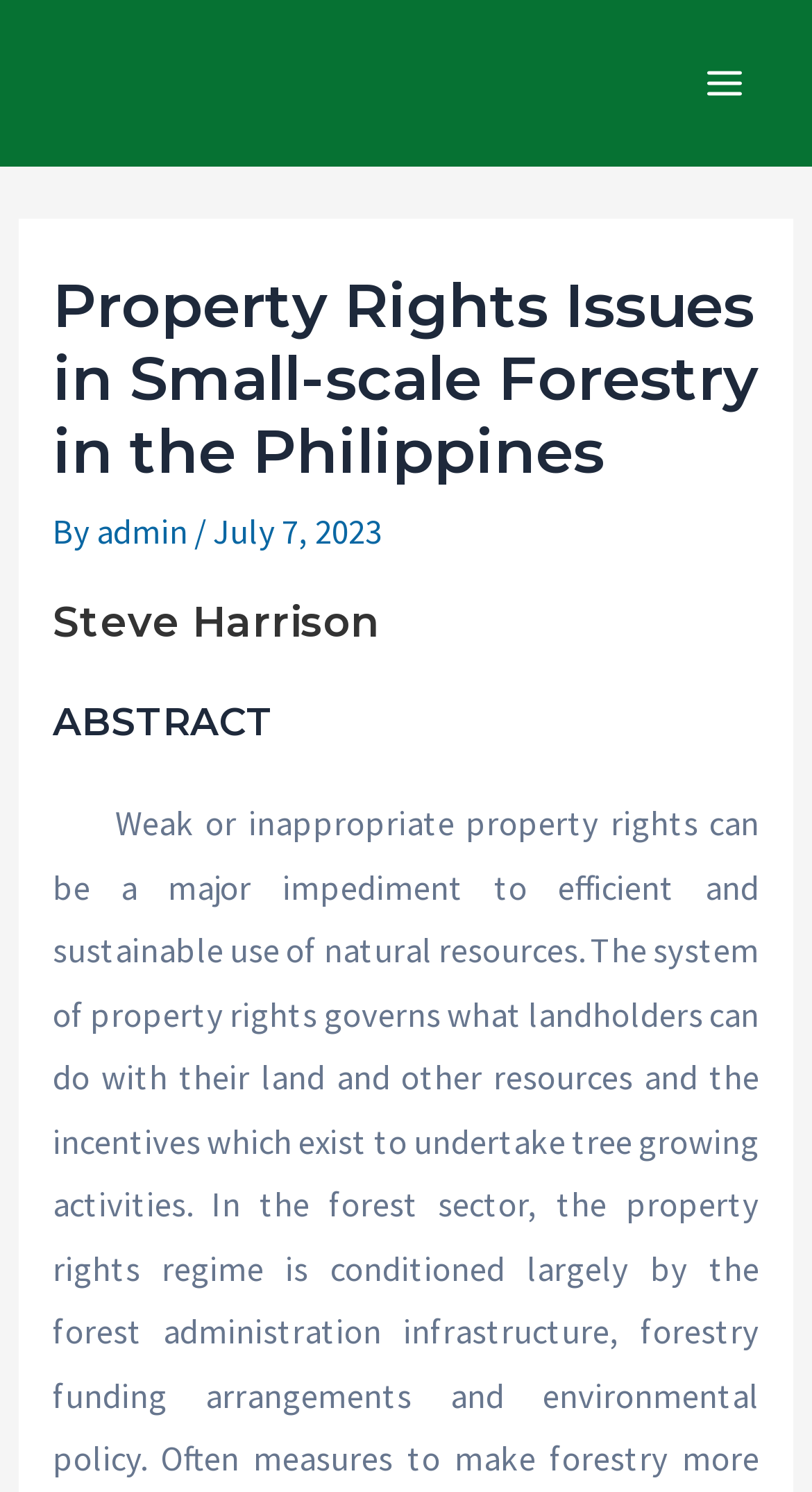Answer the question with a brief word or phrase:
What is the date of the publication?

July 7, 2023